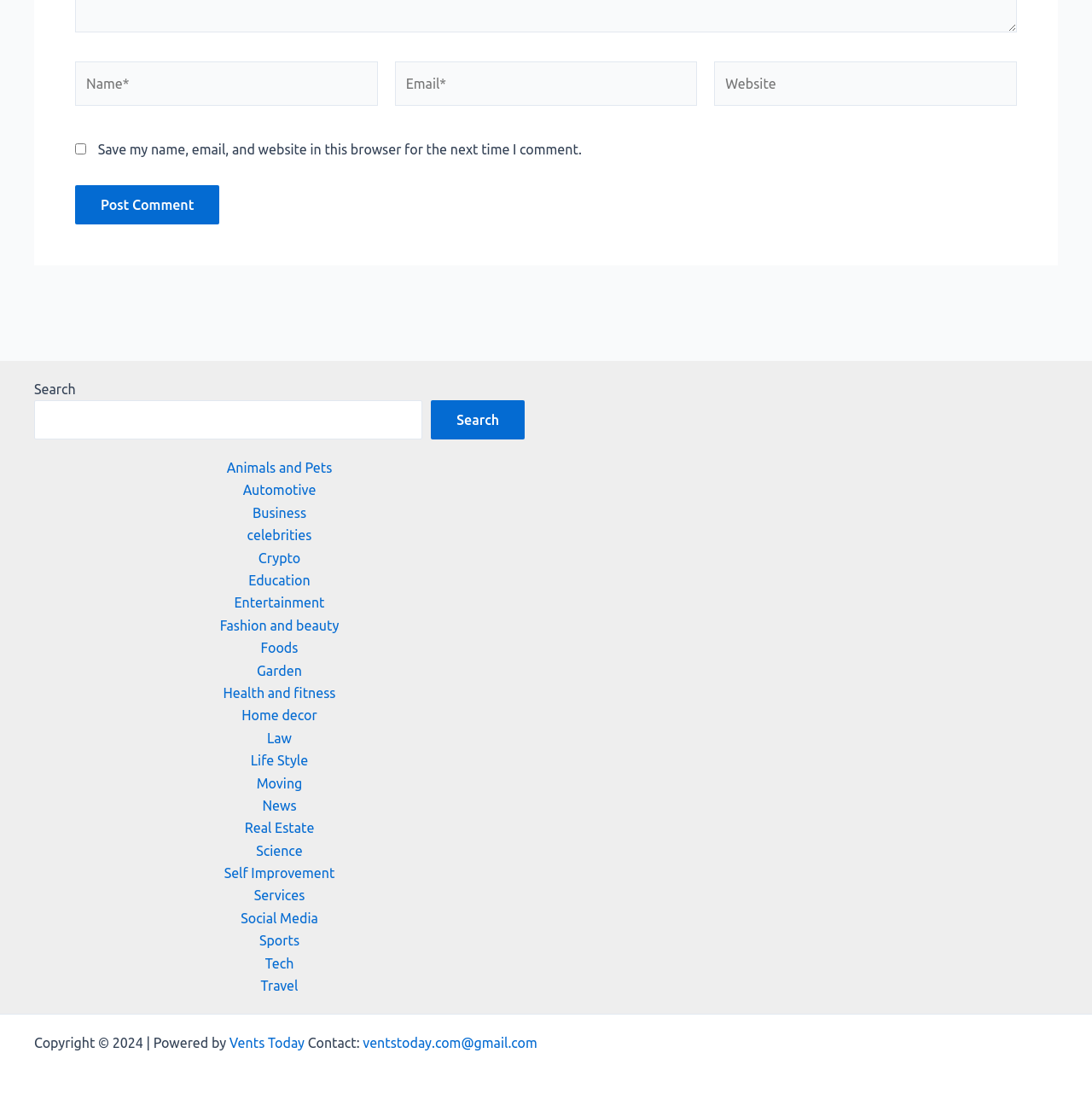Locate the bounding box coordinates of the area to click to fulfill this instruction: "Visit Animals and Pets". The bounding box should be presented as four float numbers between 0 and 1, in the order [left, top, right, bottom].

[0.208, 0.412, 0.304, 0.426]